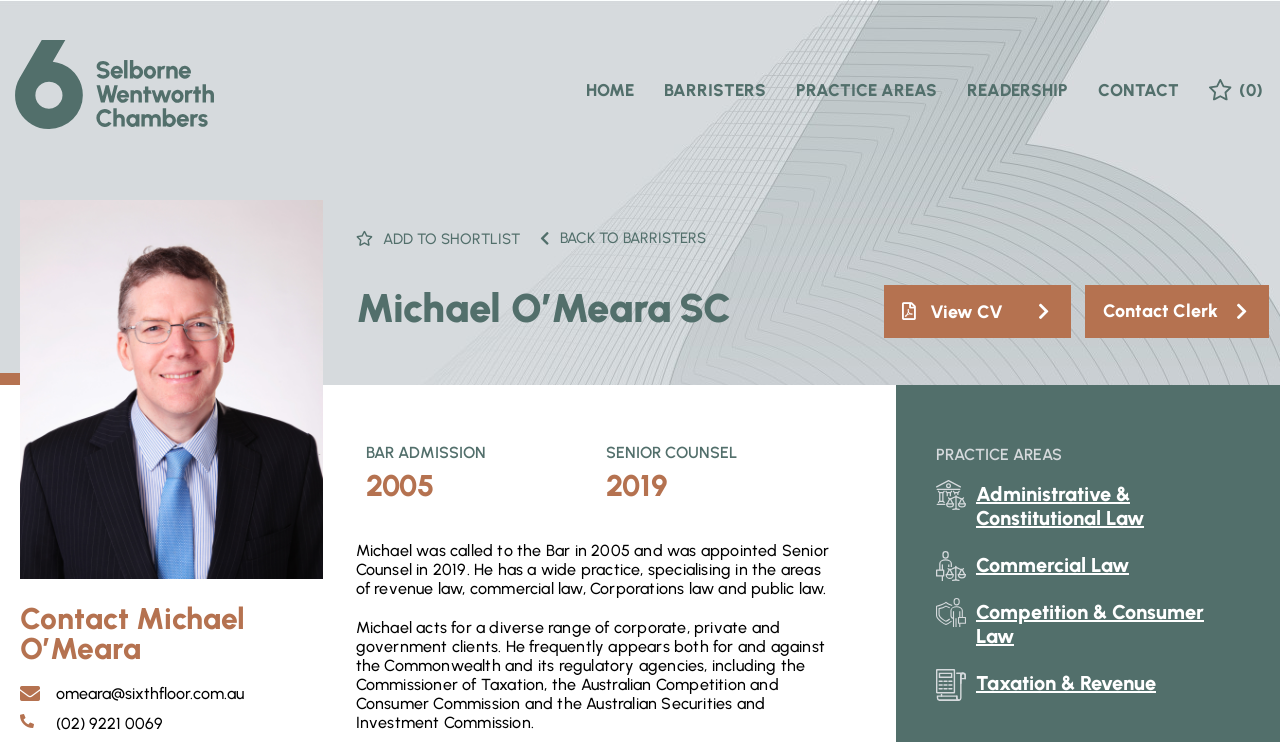Predict the bounding box coordinates of the area that should be clicked to accomplish the following instruction: "view Michael's CV". The bounding box coordinates should consist of four float numbers between 0 and 1, i.e., [left, top, right, bottom].

[0.69, 0.385, 0.836, 0.456]